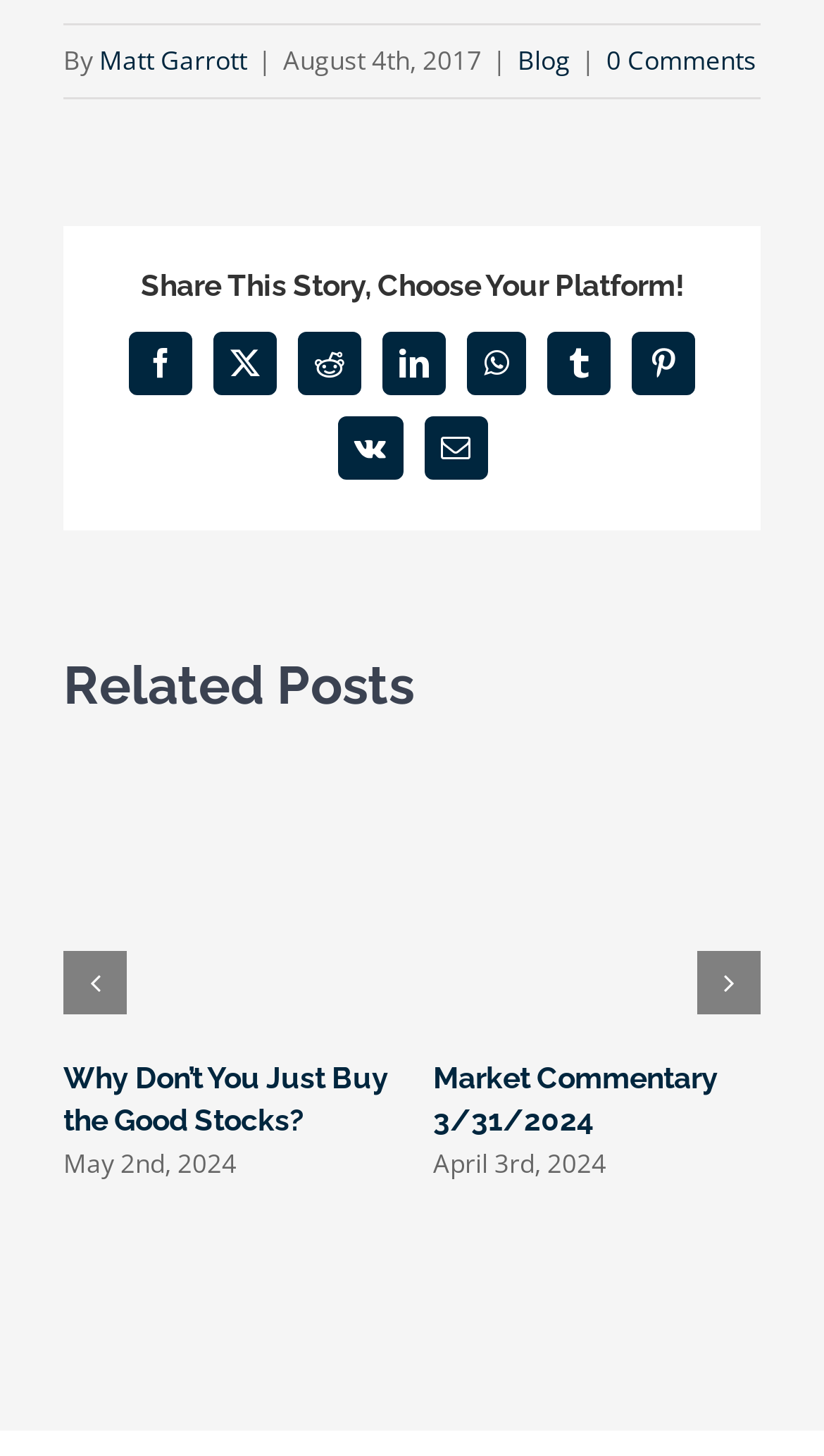Give a one-word or short phrase answer to the question: 
Who is the author of the article?

Matt Garrott